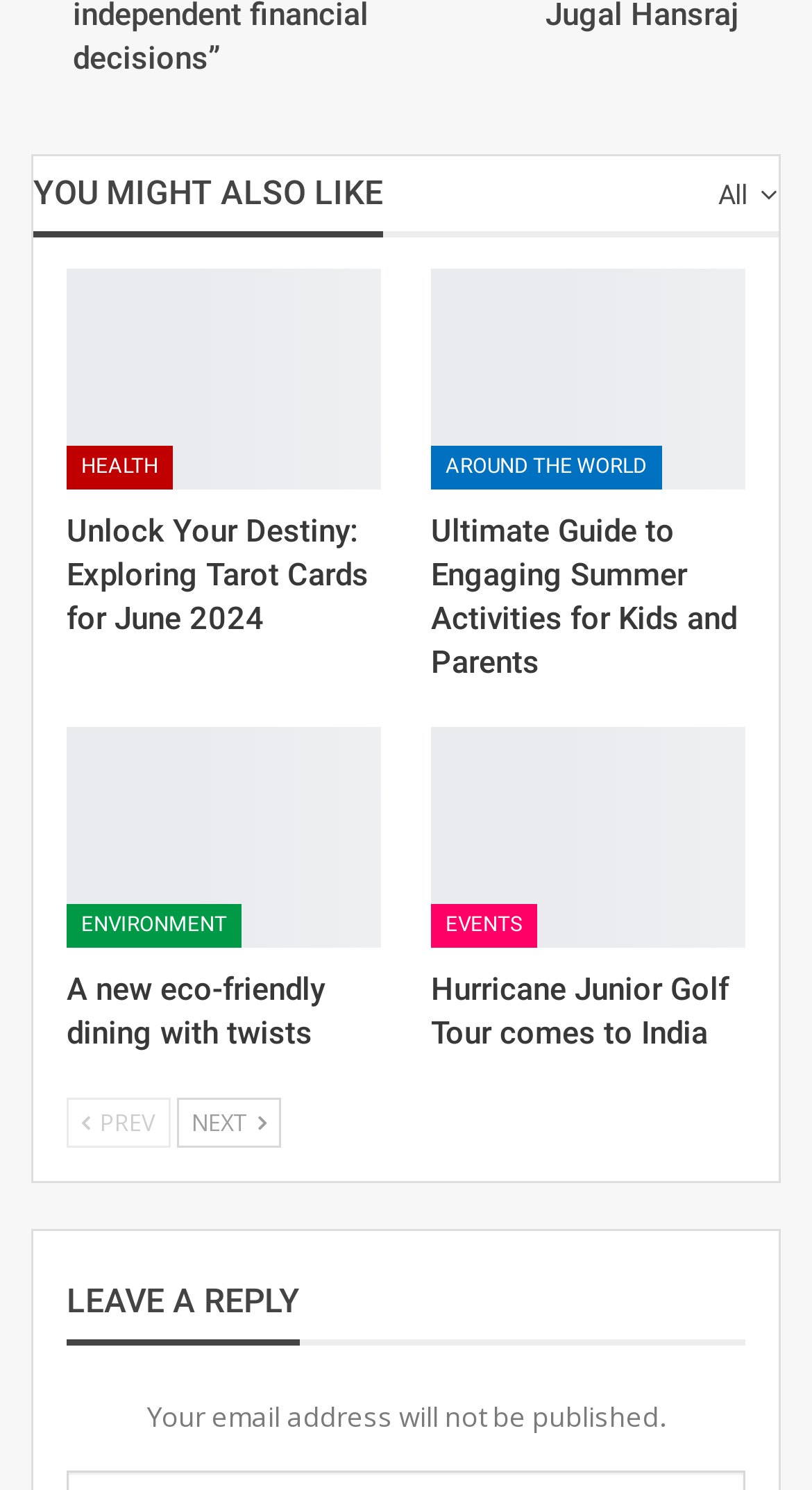Identify the bounding box coordinates for the element you need to click to achieve the following task: "Click on 'Previous'". The coordinates must be four float values ranging from 0 to 1, formatted as [left, top, right, bottom].

[0.082, 0.736, 0.21, 0.77]